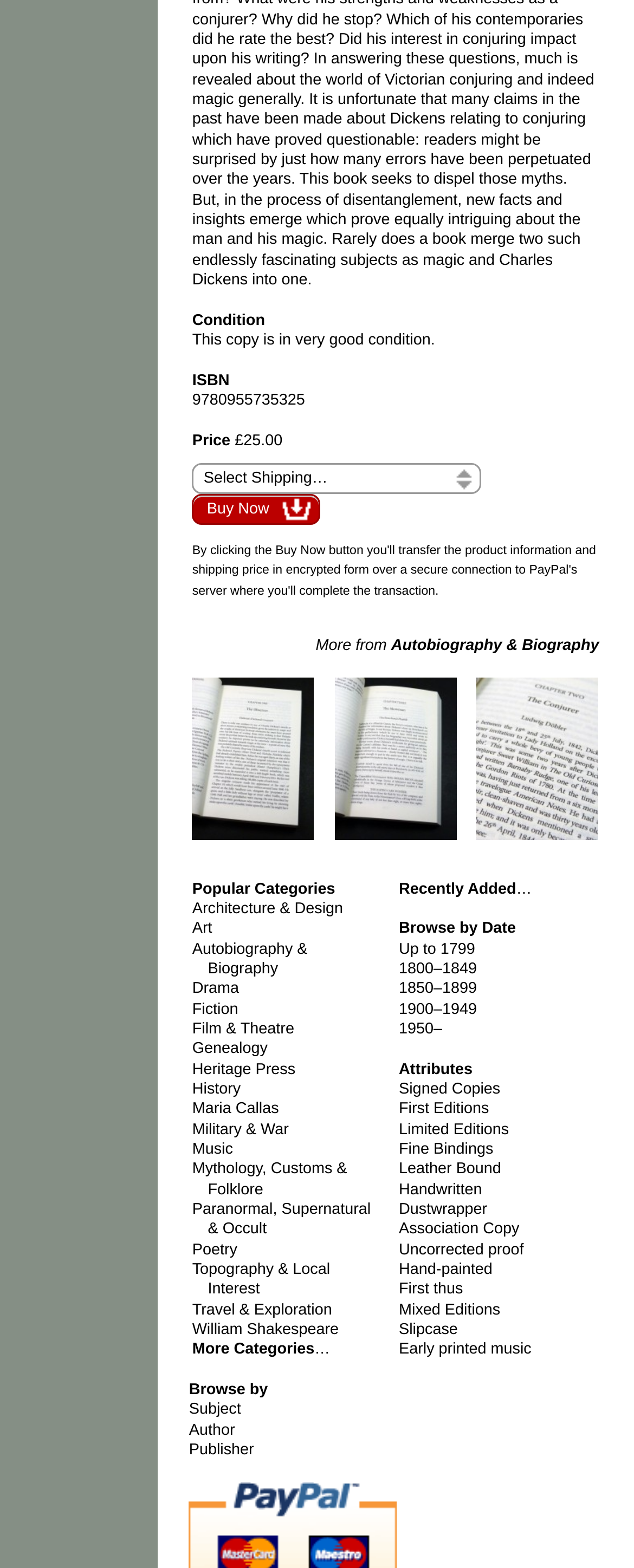Find the bounding box of the element with the following description: "Paranormal, Supernatural & Occult". The coordinates must be four float numbers between 0 and 1, formatted as [left, top, right, bottom].

[0.303, 0.766, 0.585, 0.79]